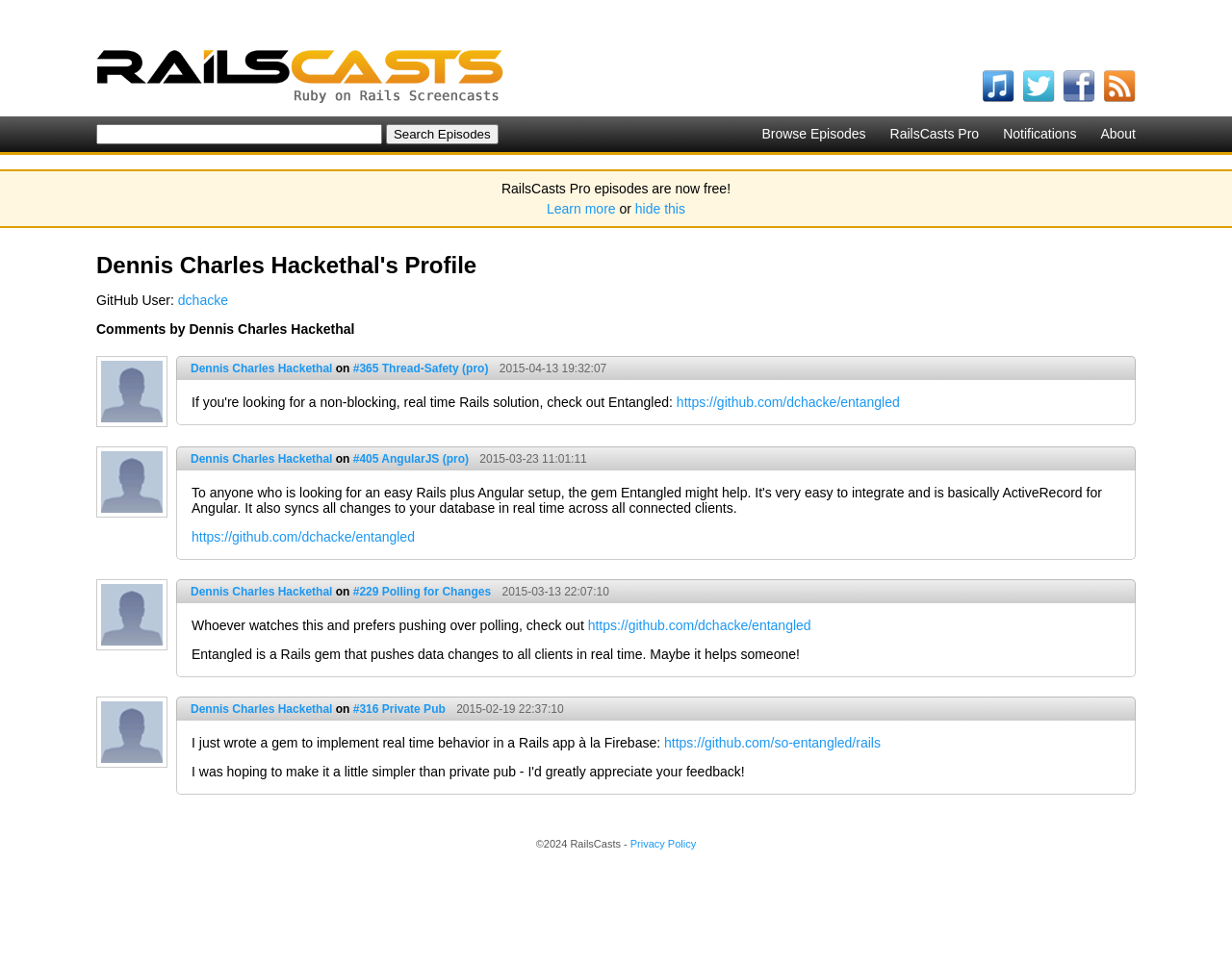Based on the provided description, "#229 Polling for Changes", find the bounding box of the corresponding UI element in the screenshot.

[0.287, 0.607, 0.399, 0.621]